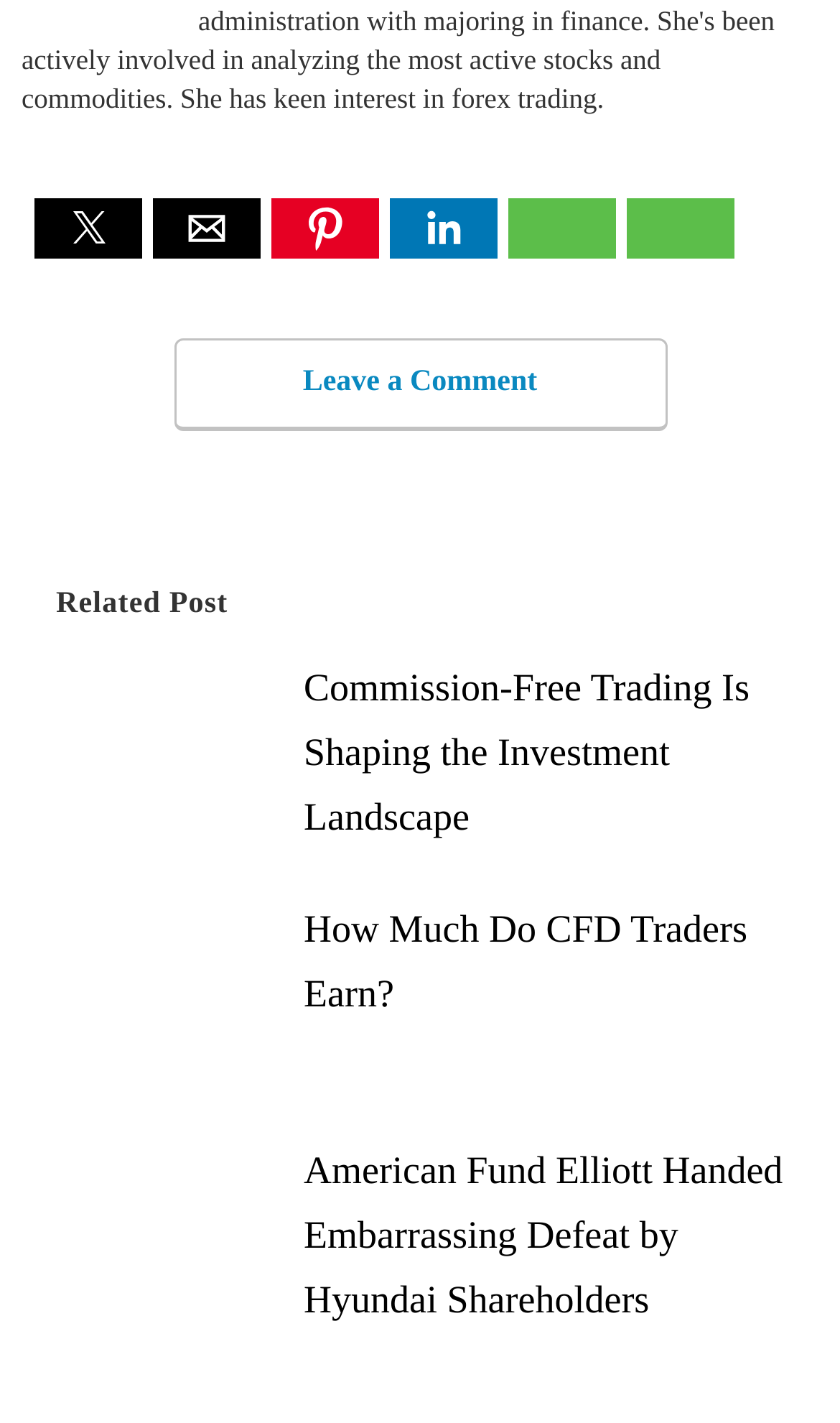Provide a one-word or short-phrase answer to the question:
What is the last related post about?

Hyundai Shareholders